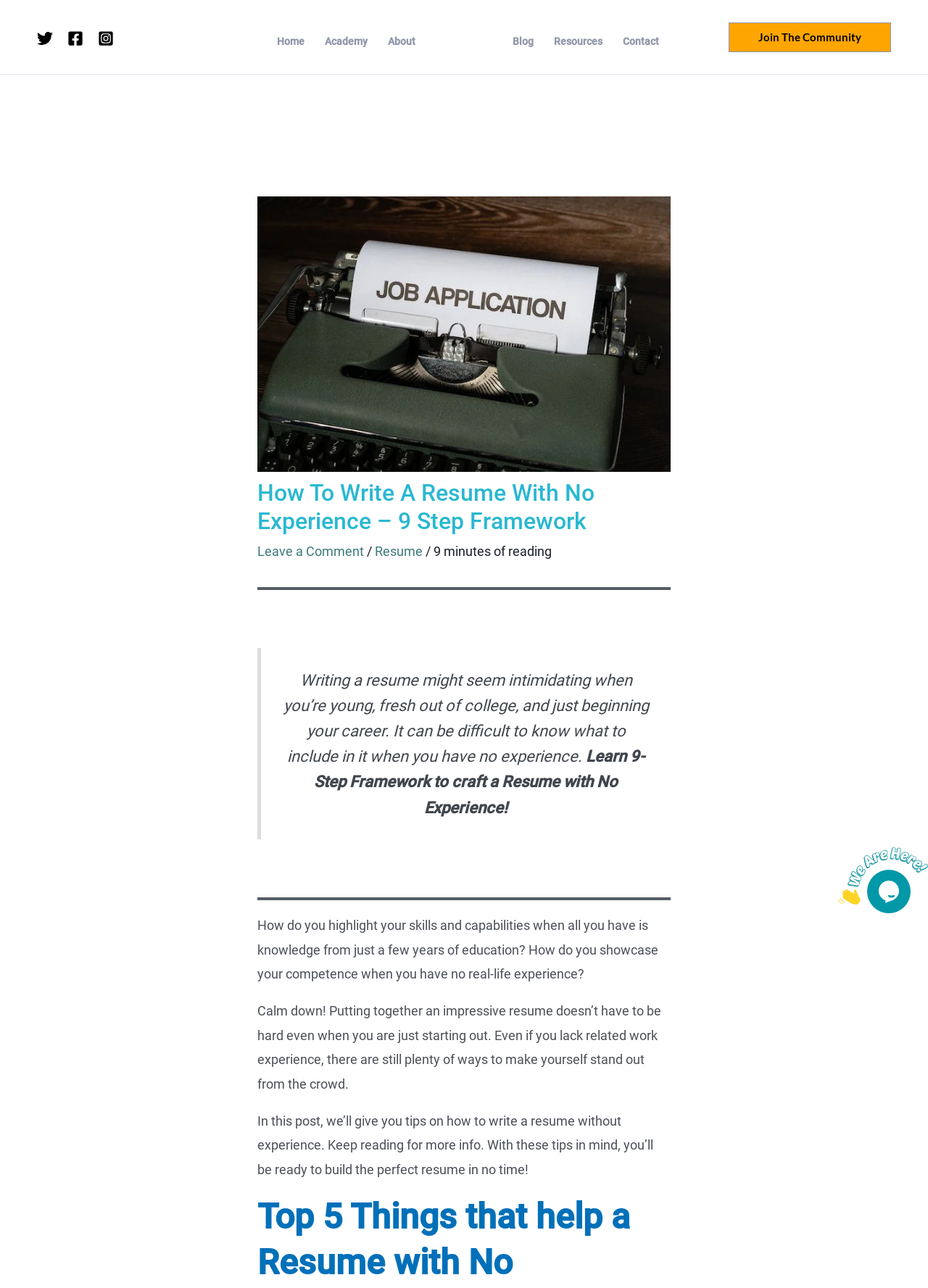Give a short answer using one word or phrase for the question:
What type of image is displayed at the top of the webpage?

A CV for students with no experience